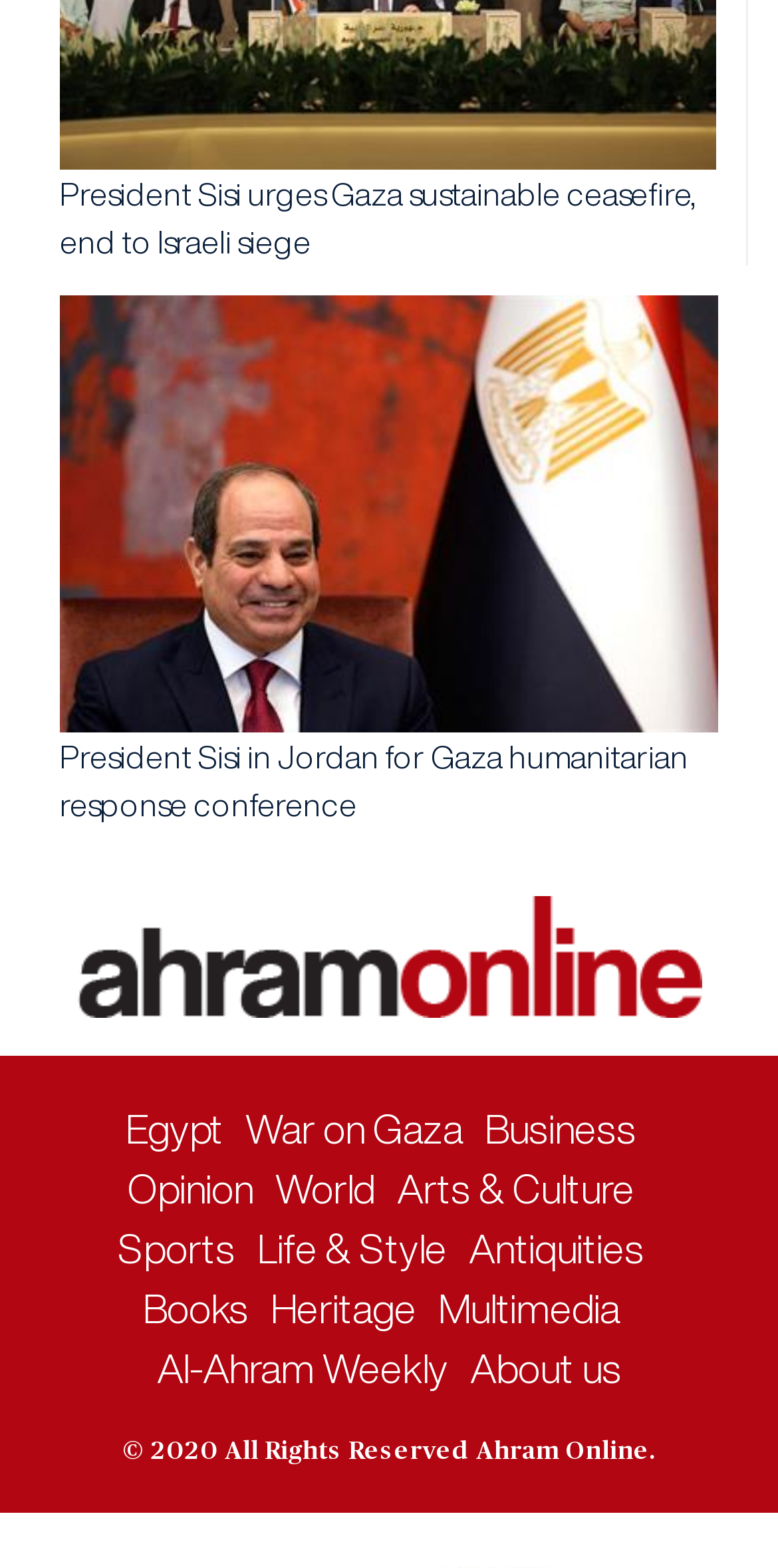Respond to the question with just a single word or phrase: 
How many news articles are displayed on the webpage?

Two